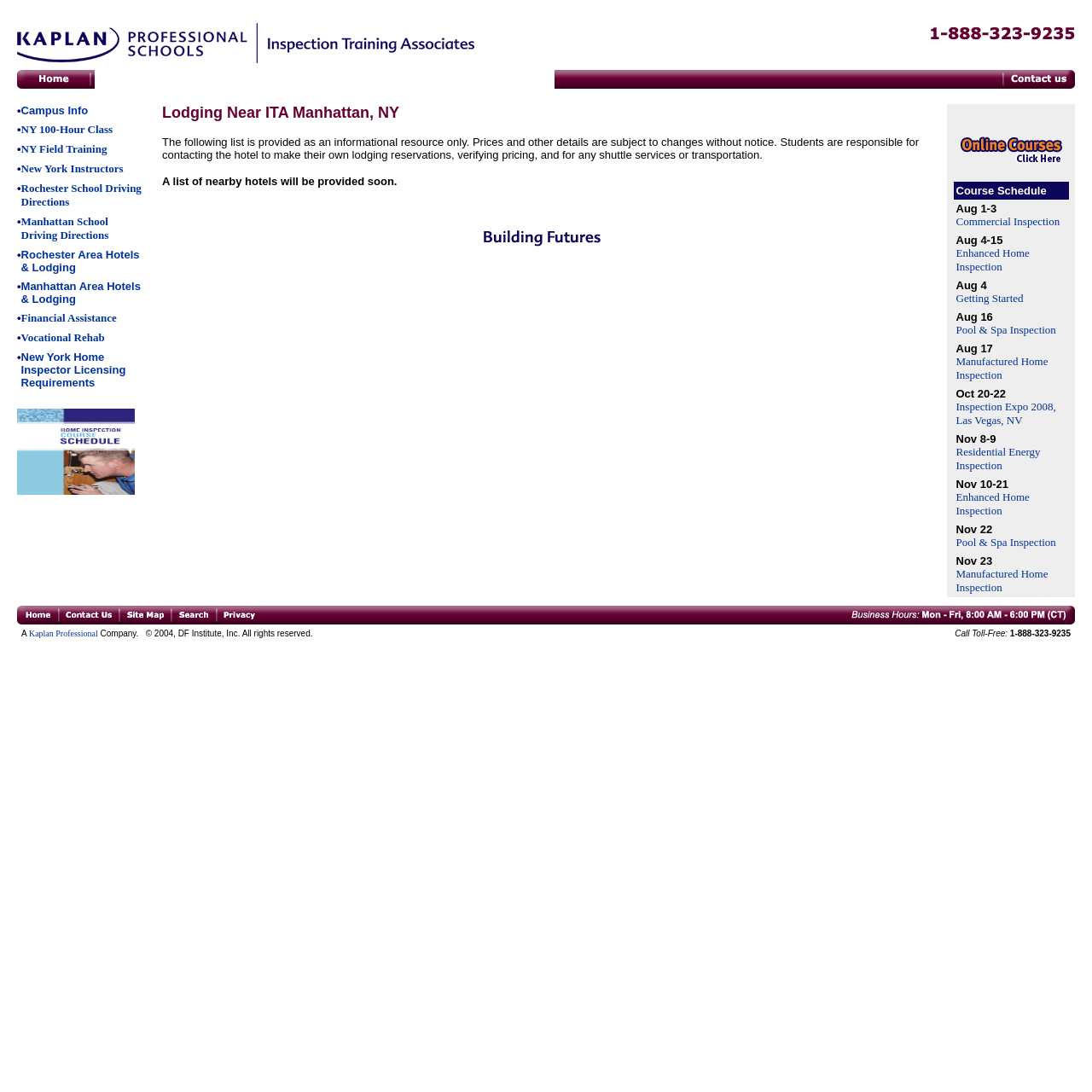Can you specify the bounding box coordinates for the region that should be clicked to fulfill this instruction: "Click on the 'Testimonials' link".

None